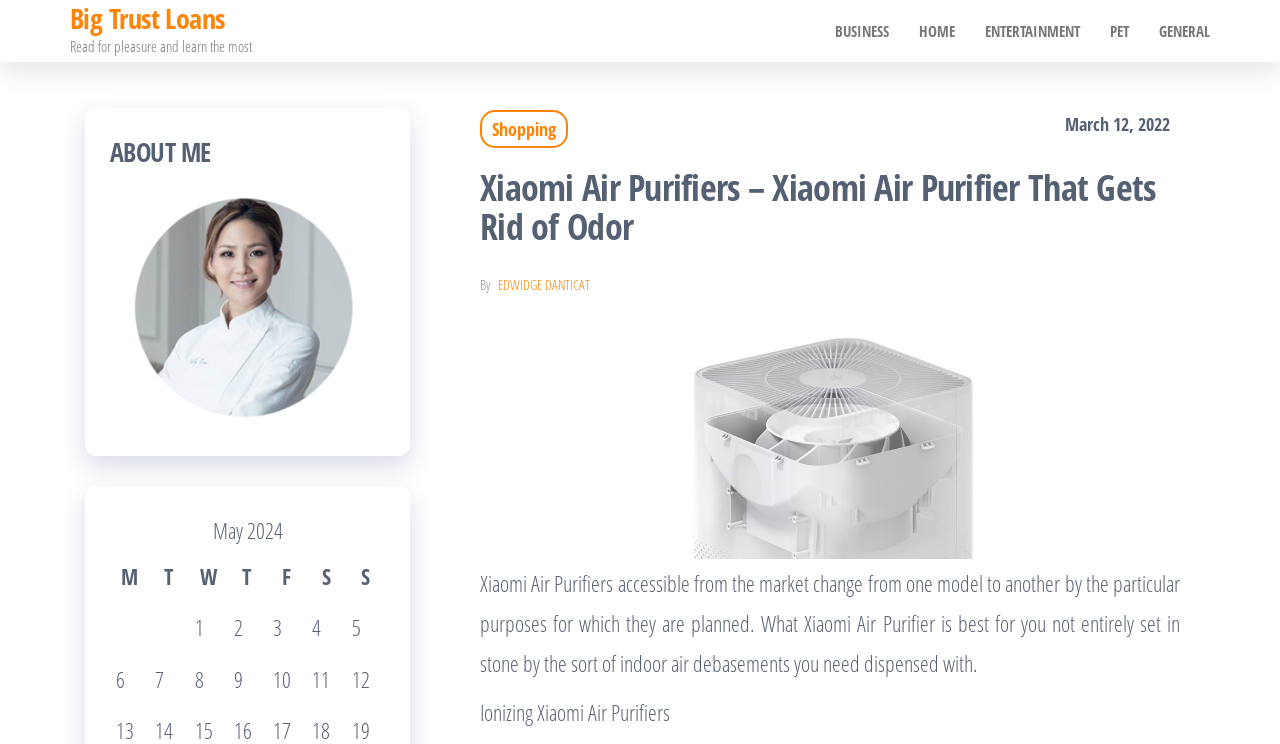Find the main header of the webpage and produce its text content.

Xiaomi Air Purifiers – Xiaomi Air Purifier That Gets Rid of Odor